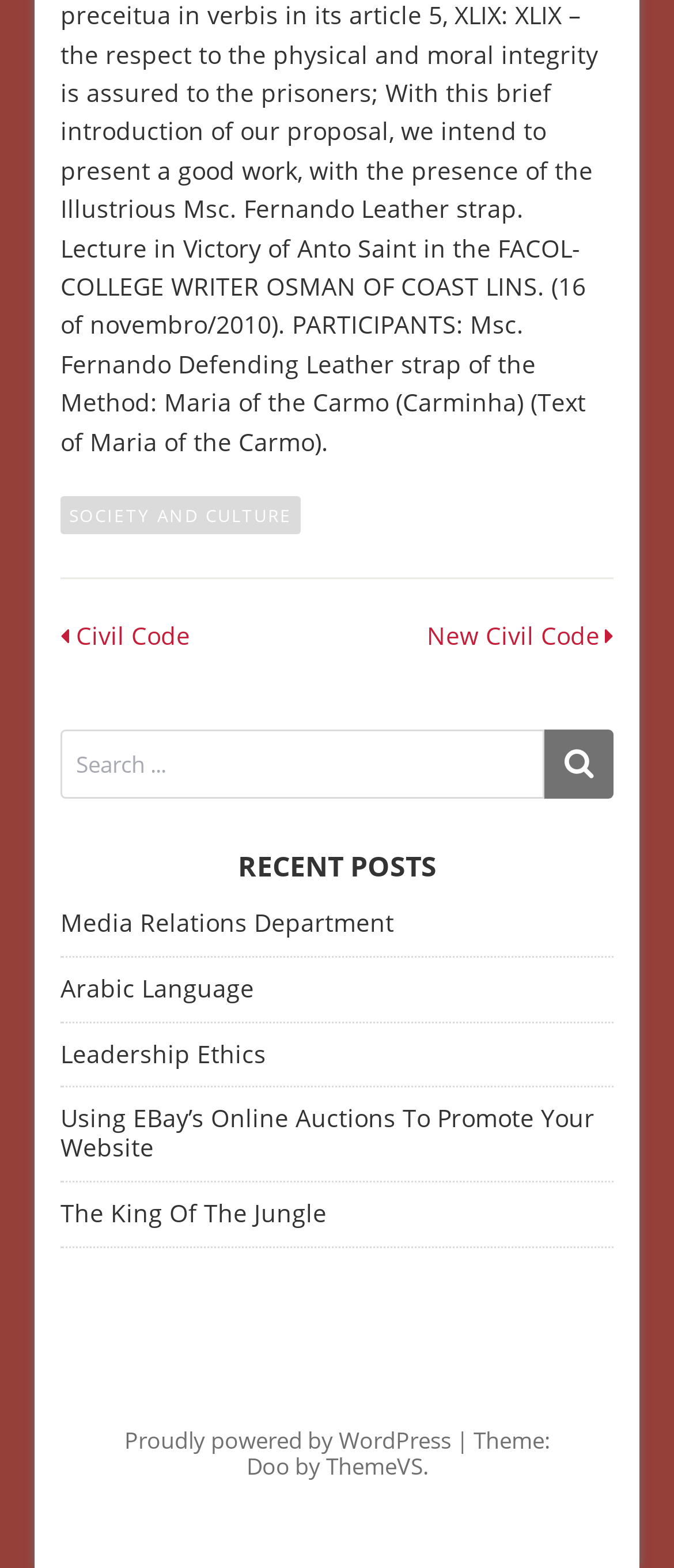What is the category of the 'Civil Code' link?
Using the image provided, answer with just one word or phrase.

SOCIETY AND CULTURE